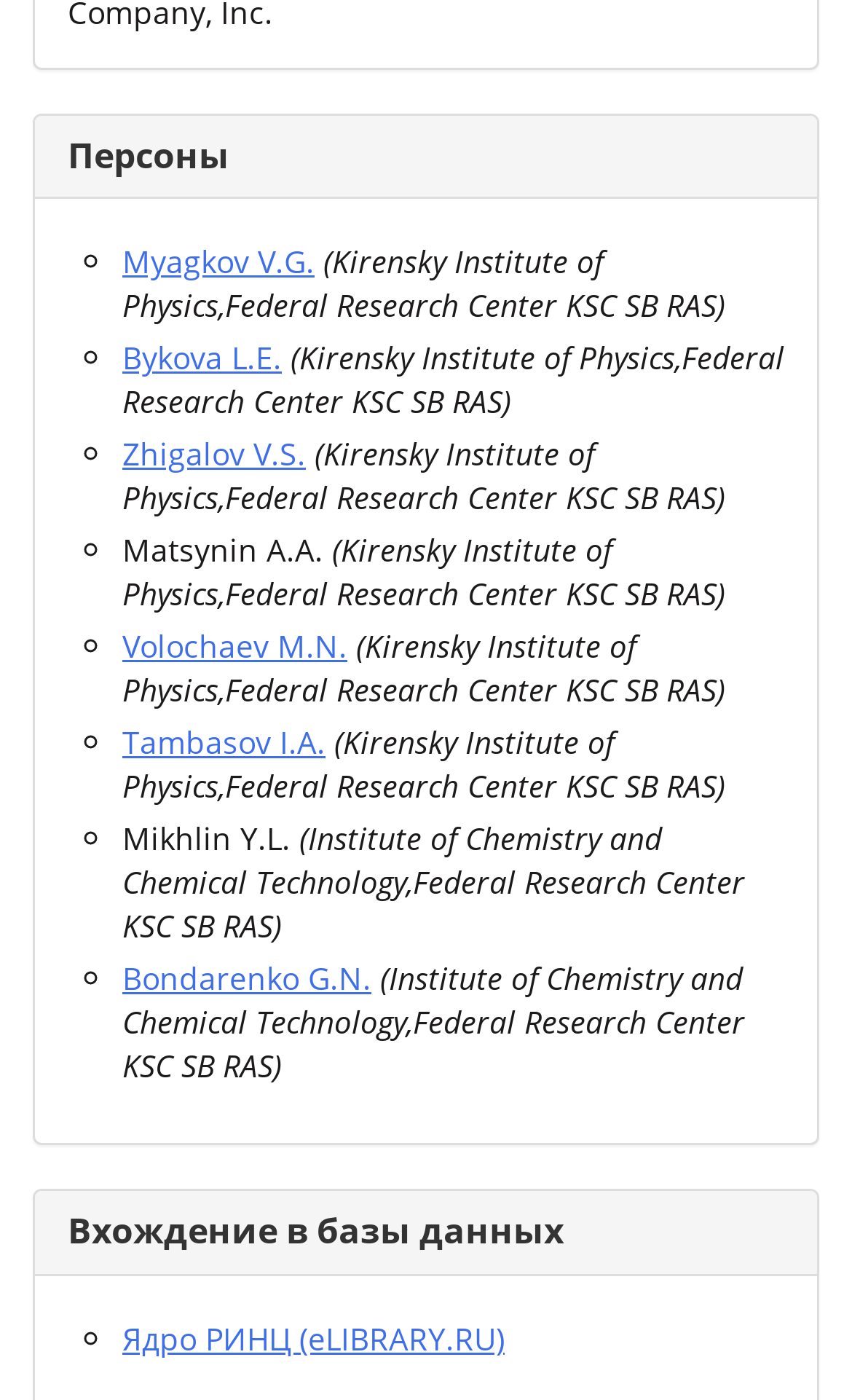Please predict the bounding box coordinates (top-left x, top-left y, bottom-right x, bottom-right y) for the UI element in the screenshot that fits the description: Ядро РИНЦ (eLIBRARY.RU)

[0.144, 0.941, 0.592, 0.971]